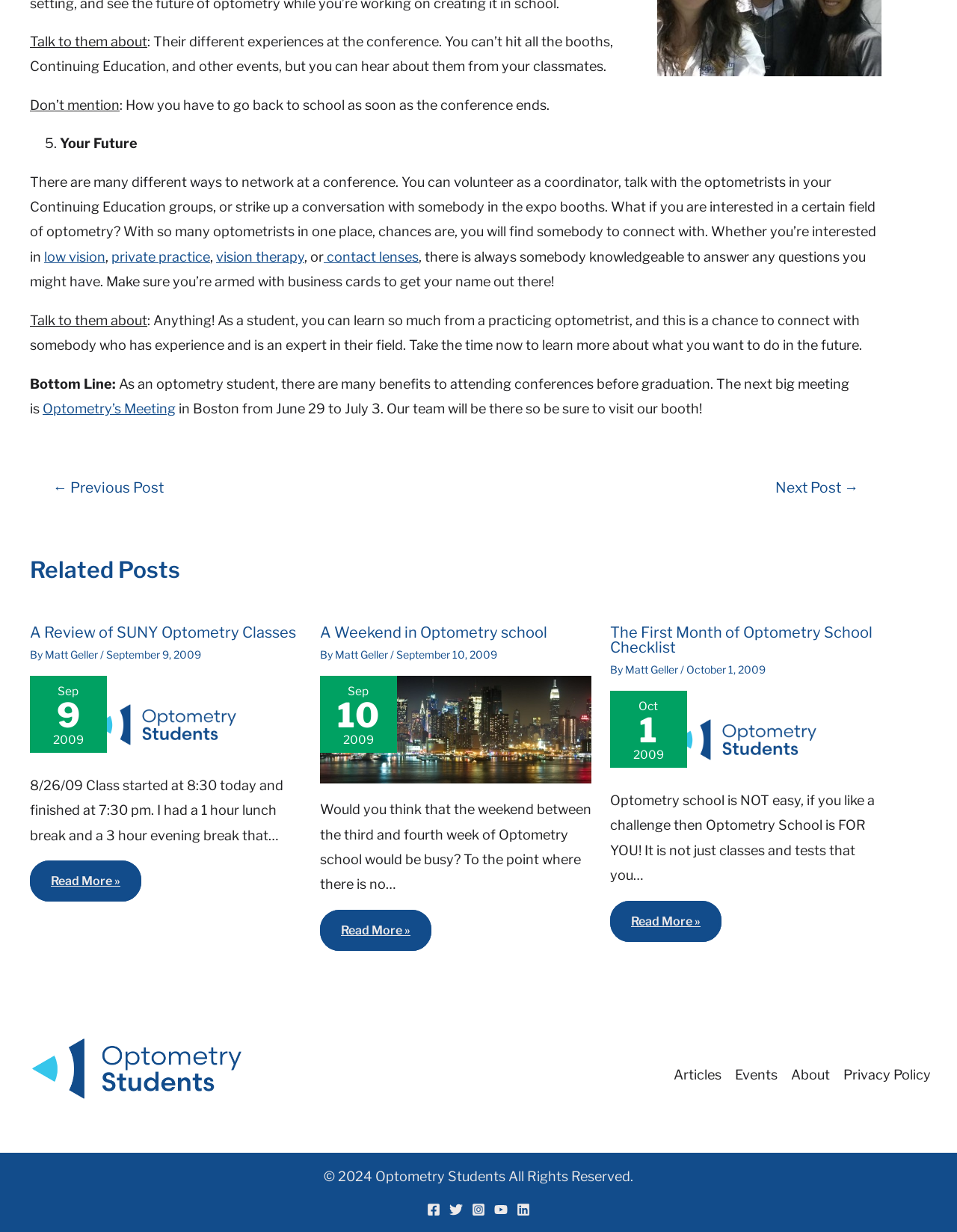What is the purpose of attending conferences for optometry students?
Please ensure your answer to the question is detailed and covers all necessary aspects.

The article suggests that attending conferences can provide opportunities for optometry students to network with practicing optometrists, learn about different fields of optometry, and make connections that can be beneficial for their future careers.